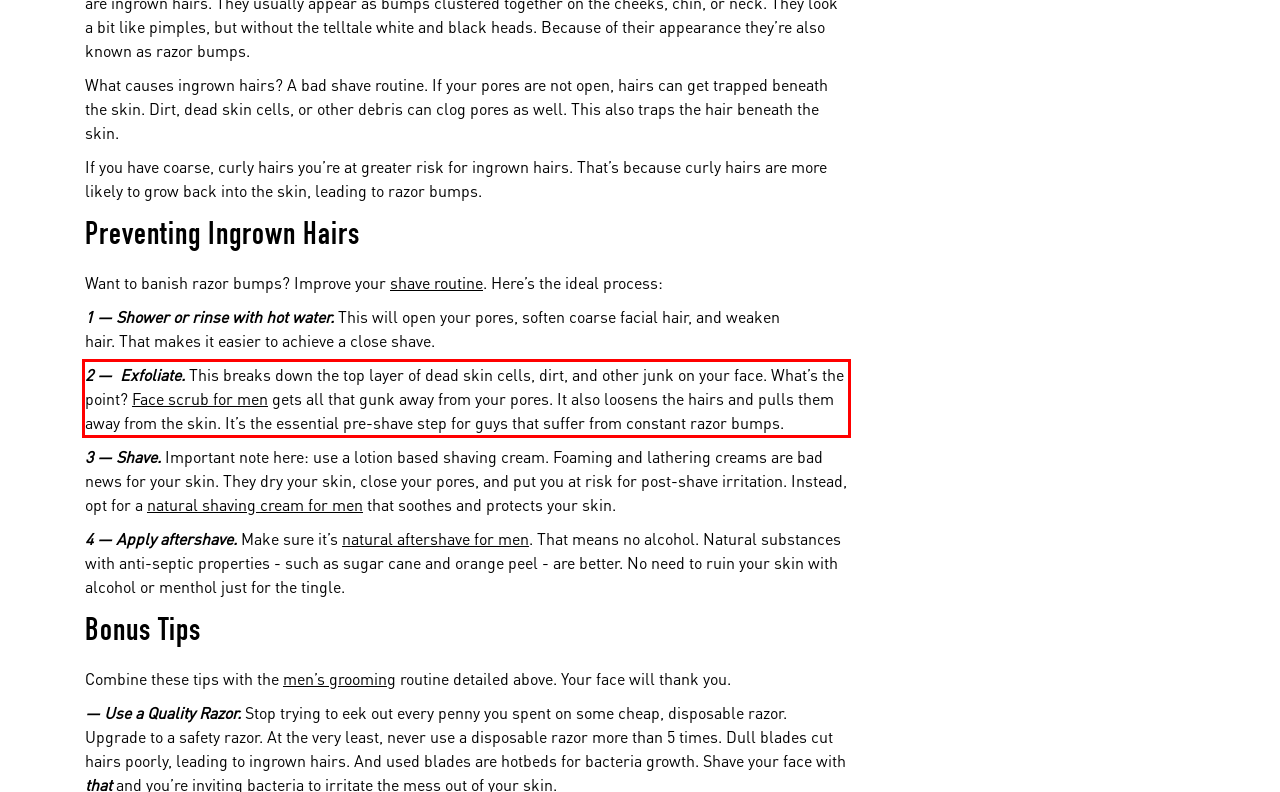You have a screenshot of a webpage with a red bounding box. Use OCR to generate the text contained within this red rectangle.

2 — Exfoliate. This breaks down the top layer of dead skin cells, dirt, and other junk on your face. What’s the point? Face scrub for men gets all that gunk away from your pores. It also loosens the hairs and pulls them away from the skin. It’s the essential pre-shave step for guys that suffer from constant razor bumps.